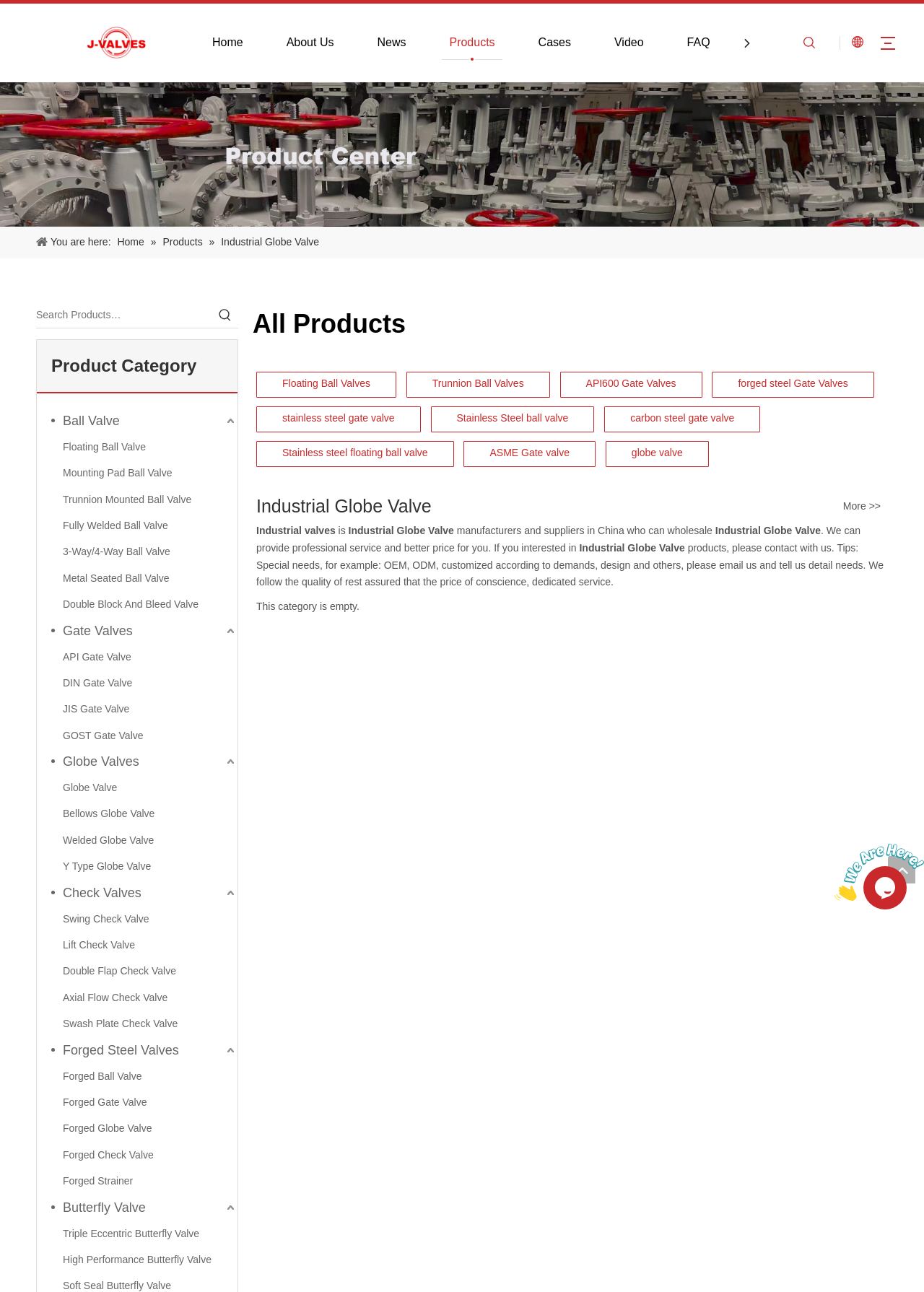What is the current page of the website?
Answer the question with a single word or phrase derived from the image.

Products